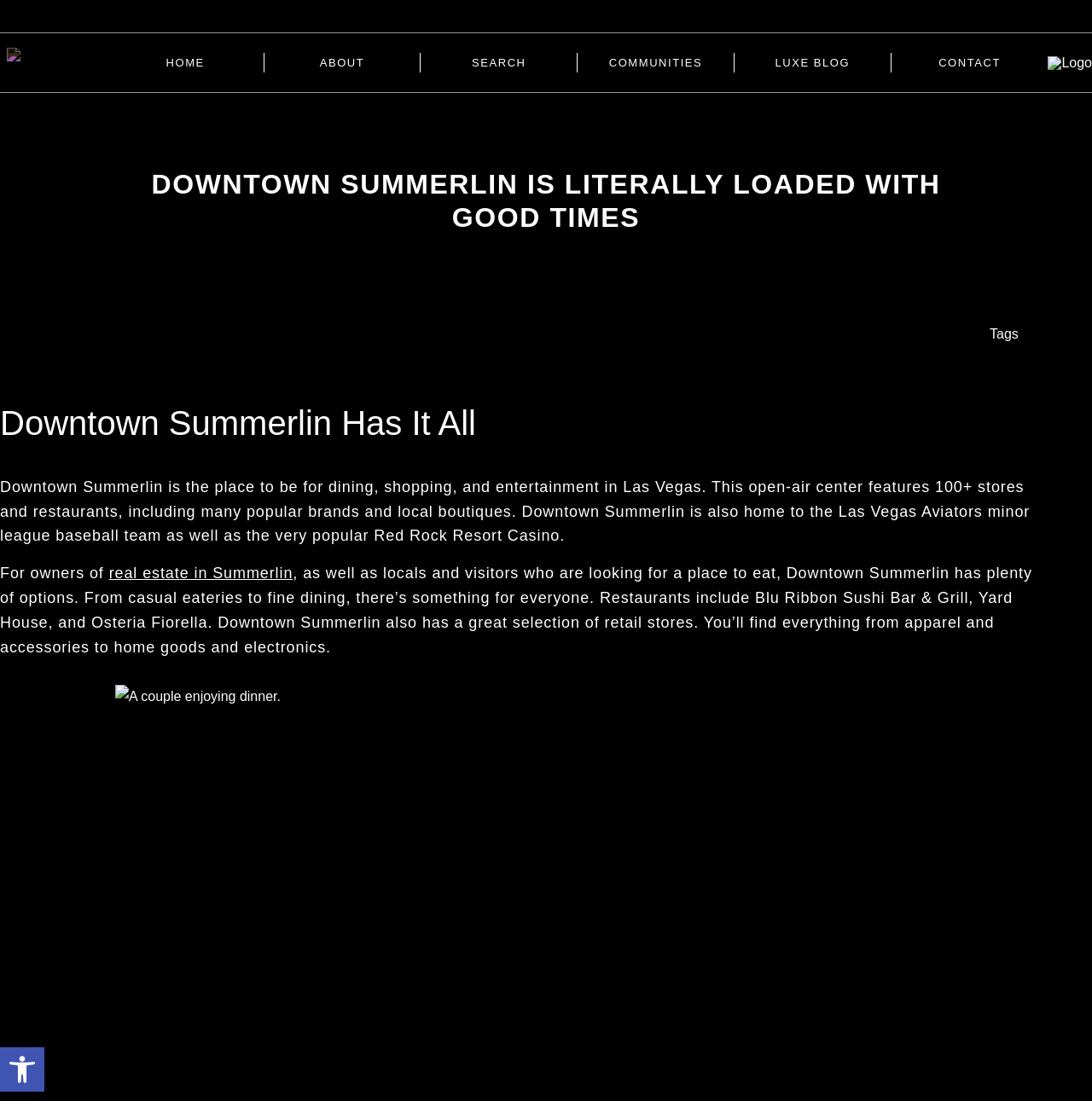Please examine the image and provide a detailed answer to the question: What is the purpose of Downtown Summerlin?

I found the answer by reading the paragraph that describes Downtown Summerlin, which mentions that it is the place to be for dining, shopping, and entertainment in Las Vegas.